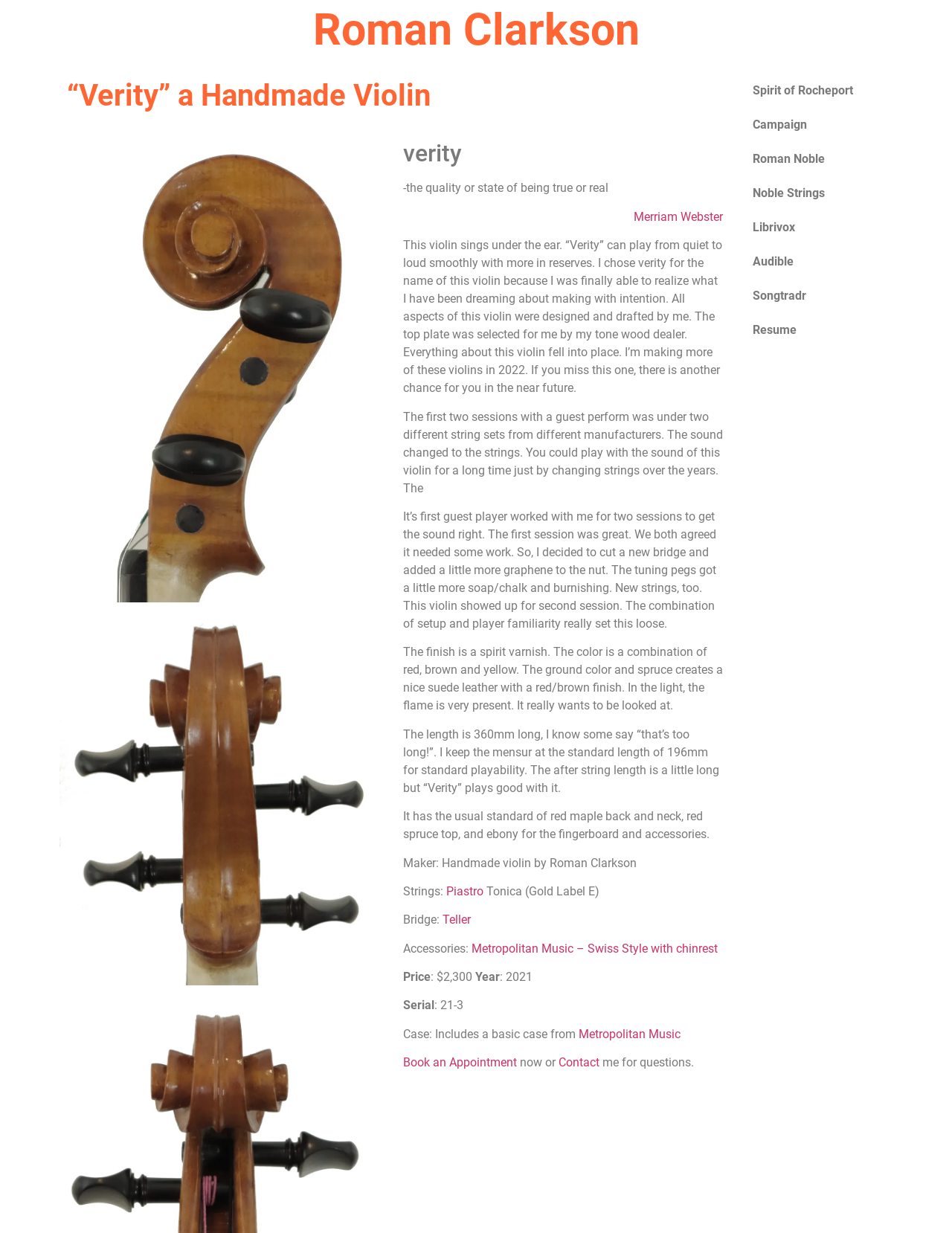What is the length of the violin? Observe the screenshot and provide a one-word or short phrase answer.

360mm